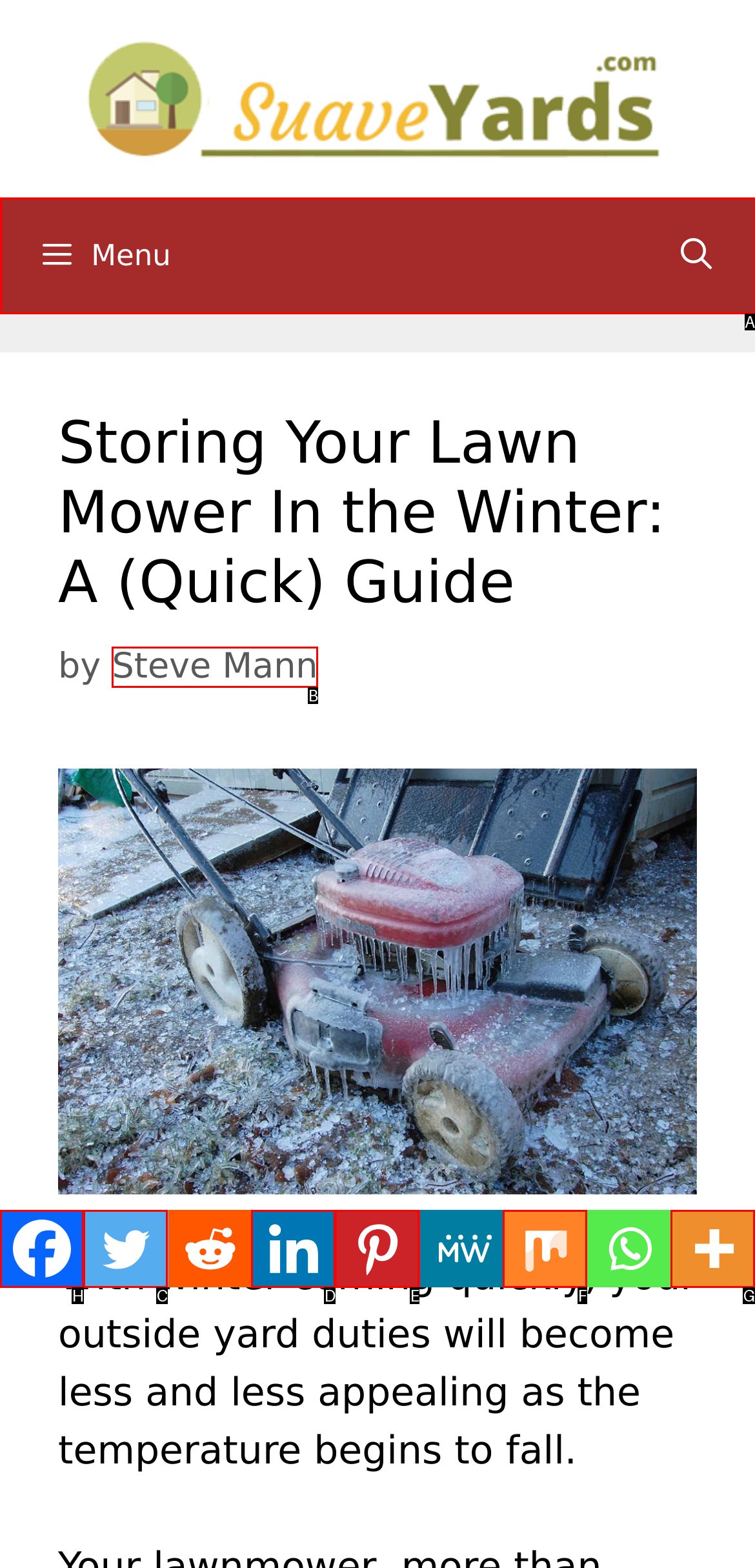Which option should I select to accomplish the task: Share on Facebook? Respond with the corresponding letter from the given choices.

H